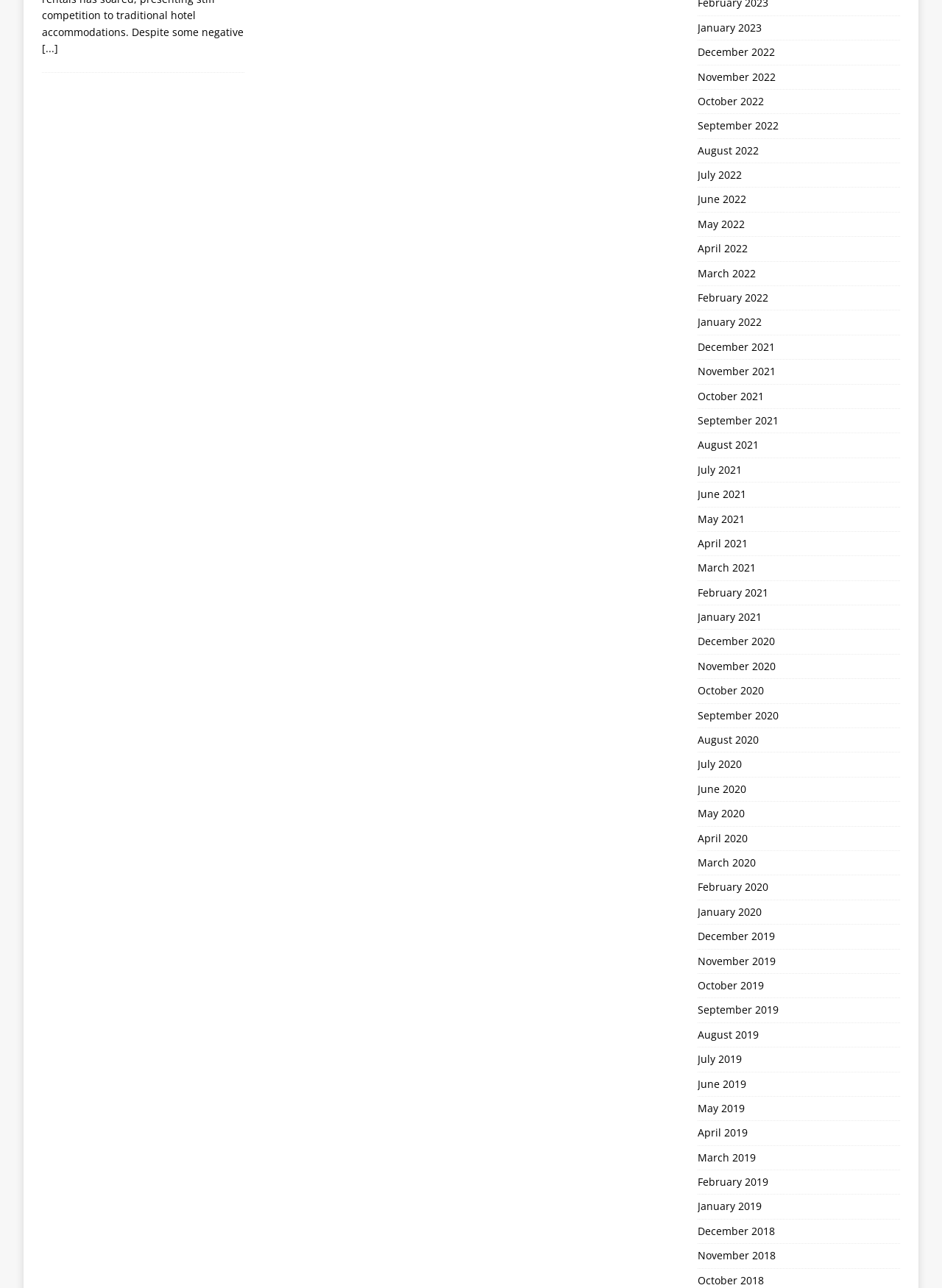Given the content of the image, can you provide a detailed answer to the question?
What is the most recent month listed?

I looked at the list of links on the webpage and found that the most recent month listed is January 2023, which is at the top of the list.